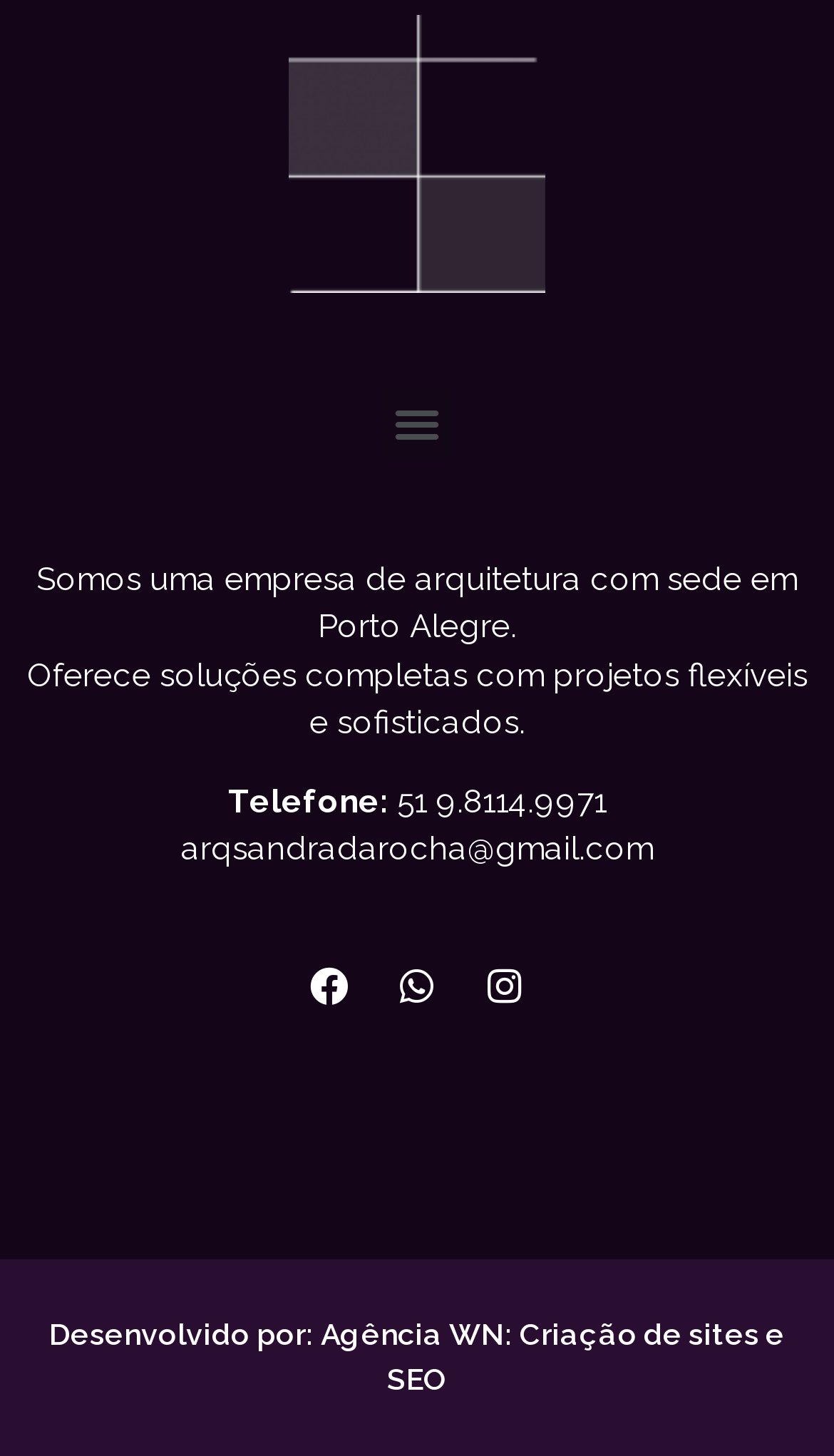What is the company's main business?
Based on the screenshot, give a detailed explanation to answer the question.

Based on the StaticText elements, the company is described as 'uma empresa de arquitetura' which translates to 'an architecture company', and it offers 'soluções completas com projetos flexíveis e sofisticados' which means 'complete solutions with flexible and sophisticated projects'. This suggests that the company's main business is architecture.